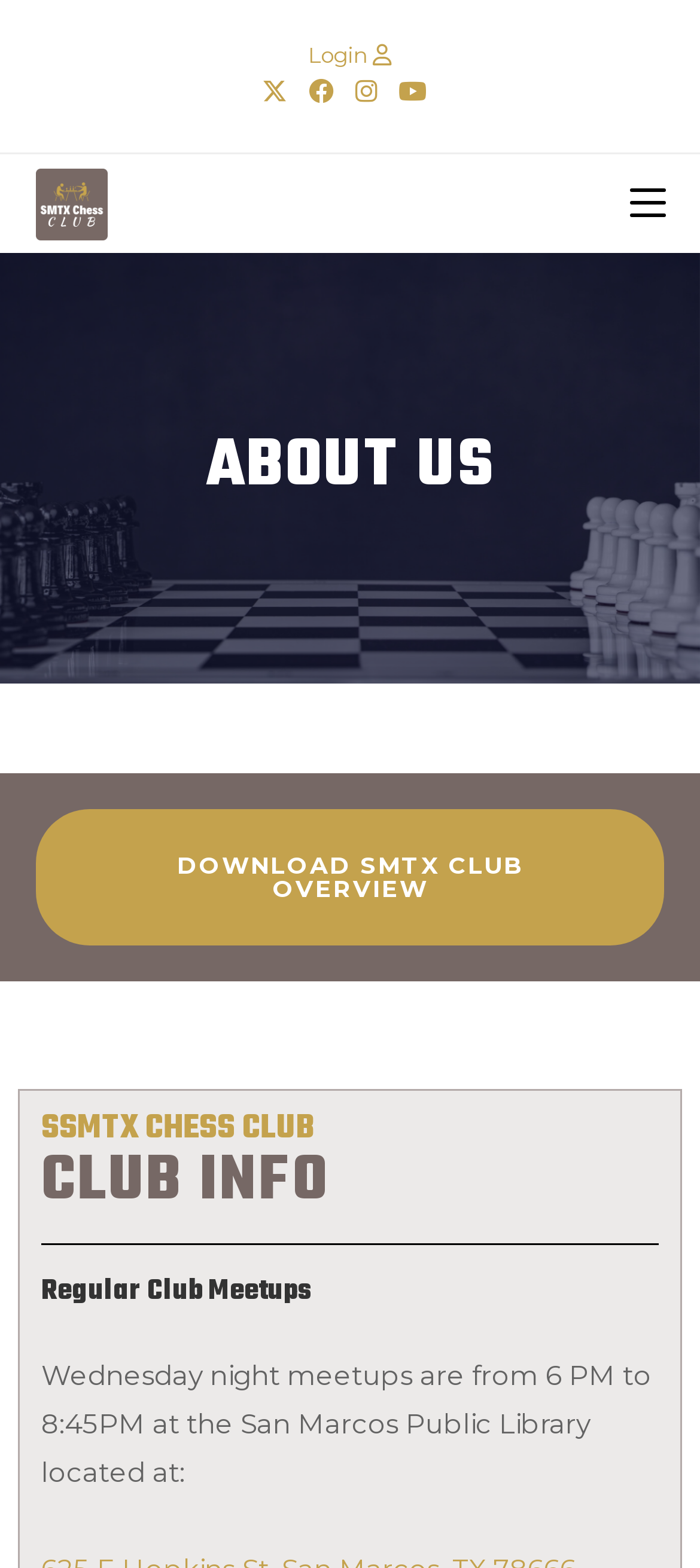Describe all the key features and sections of the webpage thoroughly.

The webpage is about the SMTX Chess Club. At the top right corner, there is a "Login" link. Below it, there is a list of social links, including X, Facebook, Instagram, and Youtube, which are evenly spaced and take up most of the top section of the page.

On the left side, there is a layout table with a link to "SMTX Chess Club" accompanied by an image of the same name. To the right of this table, there is a "Mobile Menu" link.

Below the top section, there are three groups of elements, each taking up a third of the page width. The first group contains a "ABOUT US" heading, followed by a link to "DOWNLOAD SMTX CLUB OVERVIEW". The second group has a heading "SSMTX CHESS CLUB", and the third group has headings "CLUB INFO" and "Regular Club Meetups".

Further down, there is a paragraph of text describing the regular club meetups, stating that they are held on Wednesday nights from 6 PM to 8:45 PM at the San Marcos Public Library.